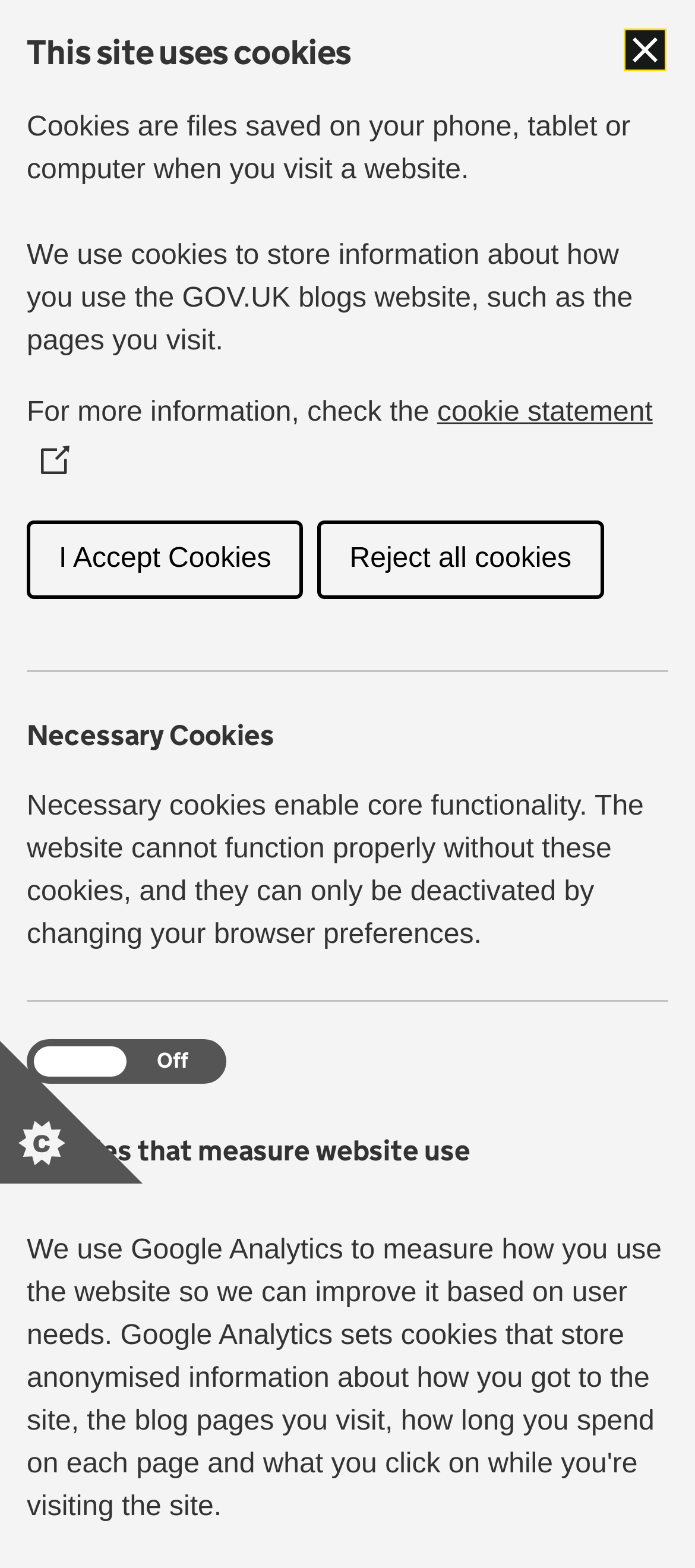Use a single word or phrase to answer the question:
How many VTS council members are there across the UK?

Around 100